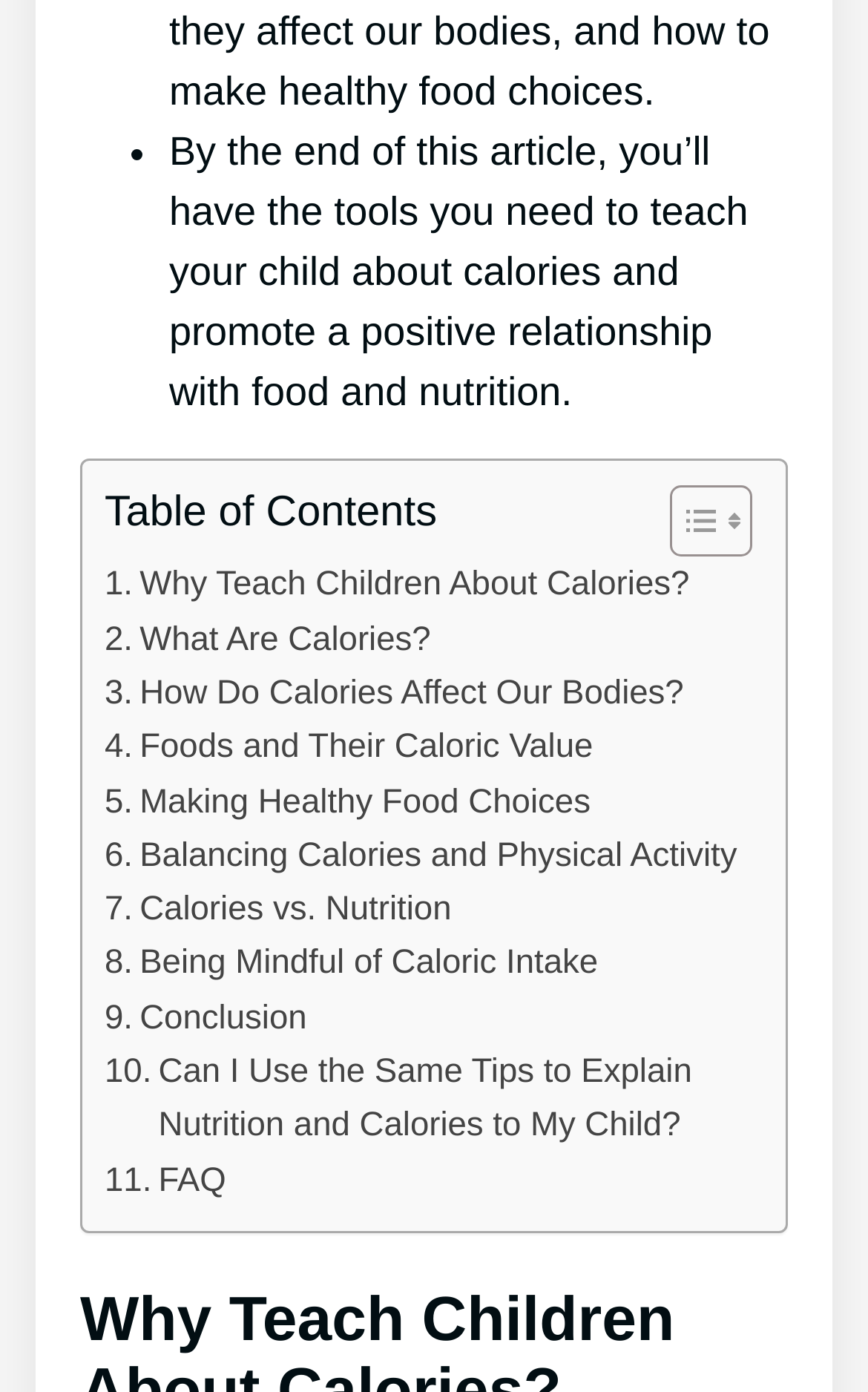Can you specify the bounding box coordinates of the area that needs to be clicked to fulfill the following instruction: "Check the FAQ"?

[0.121, 0.83, 0.26, 0.868]